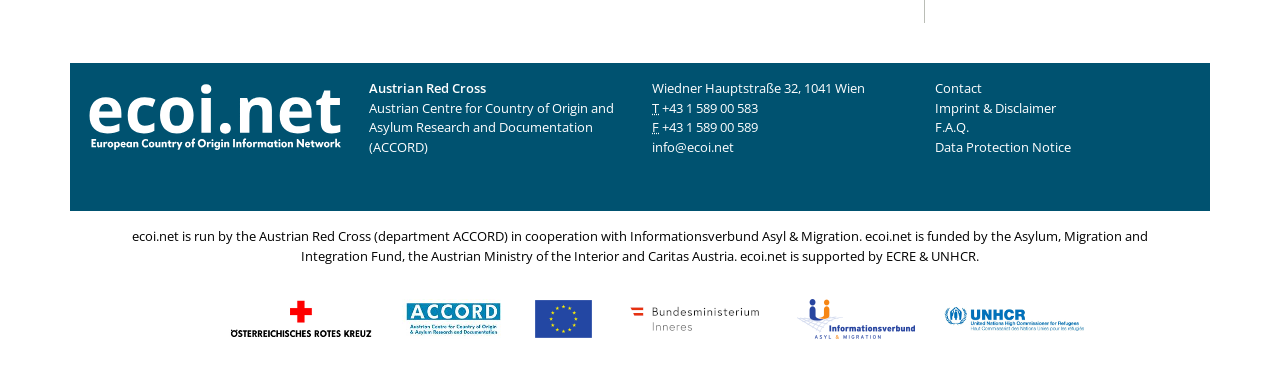Provide a brief response using a word or short phrase to this question:
What is the purpose of ecoi.net?

Country of Origin and Asylum Research and Documentation